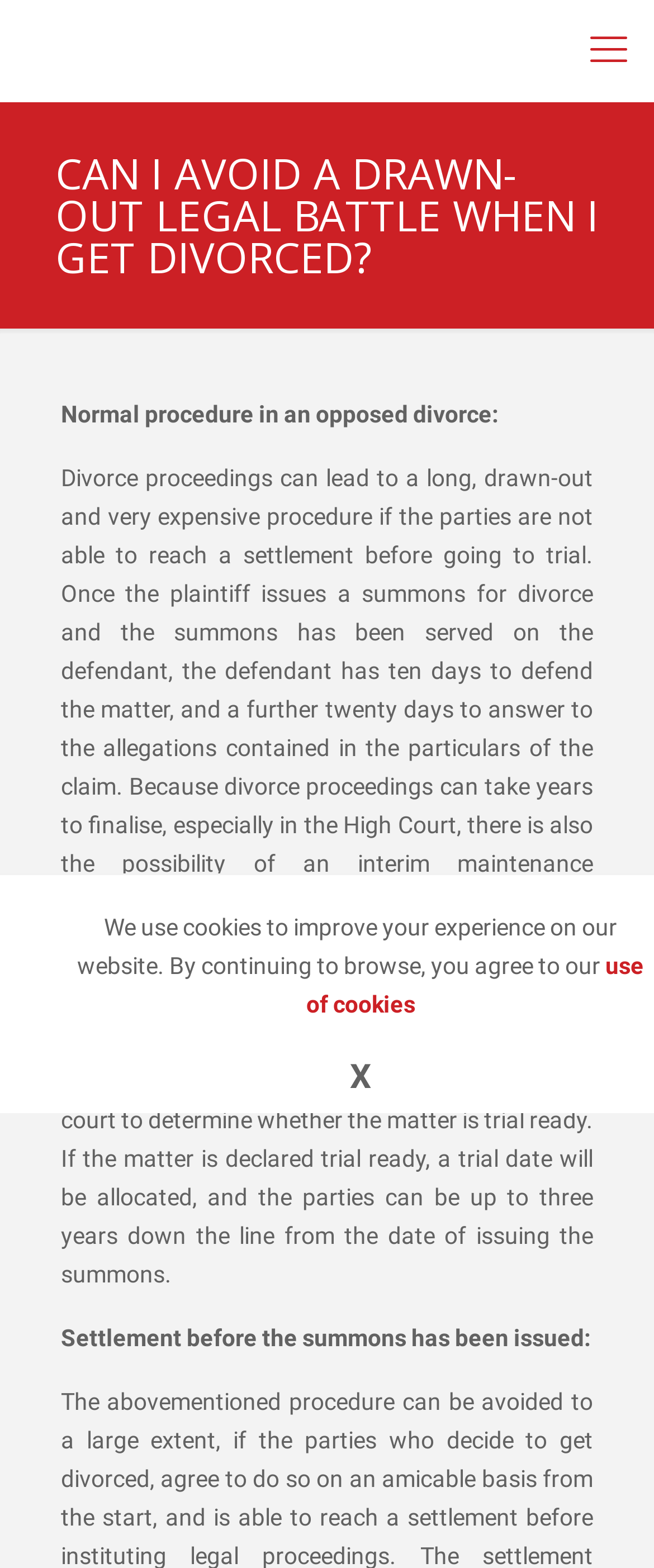Reply to the question below using a single word or brief phrase:
How long can divorce proceedings take?

Up to three years